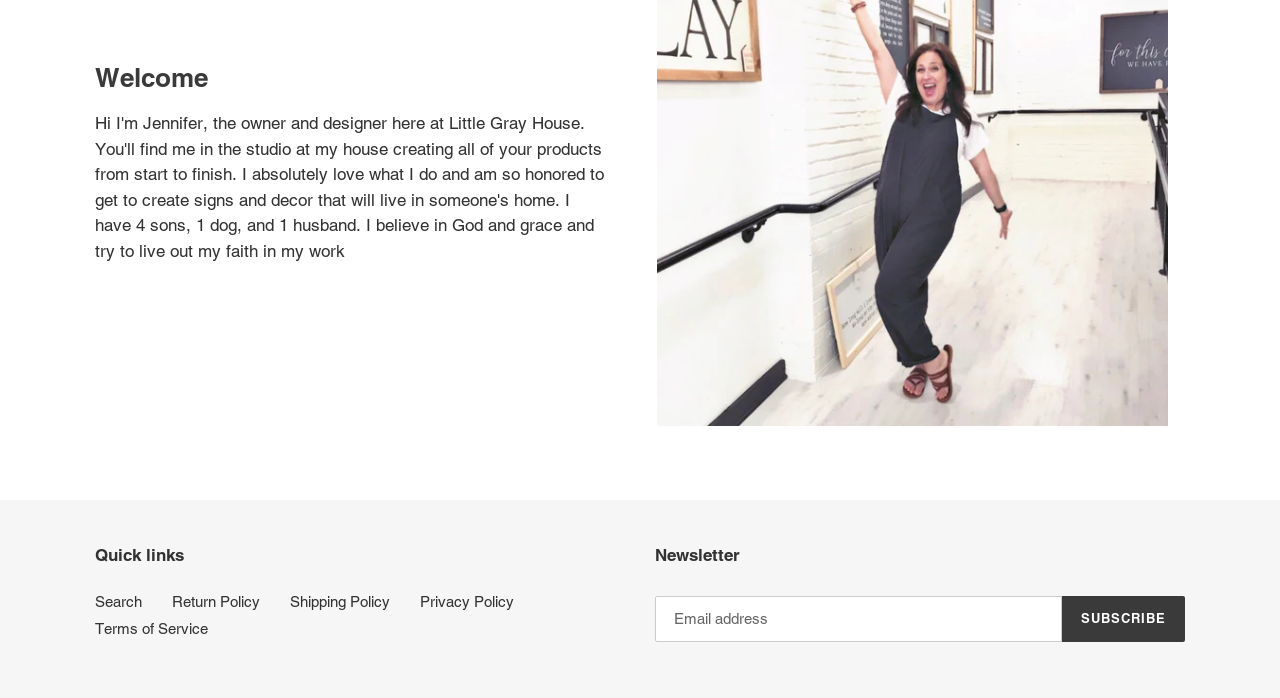What is the last quick link? Based on the image, give a response in one word or a short phrase.

Terms of Service